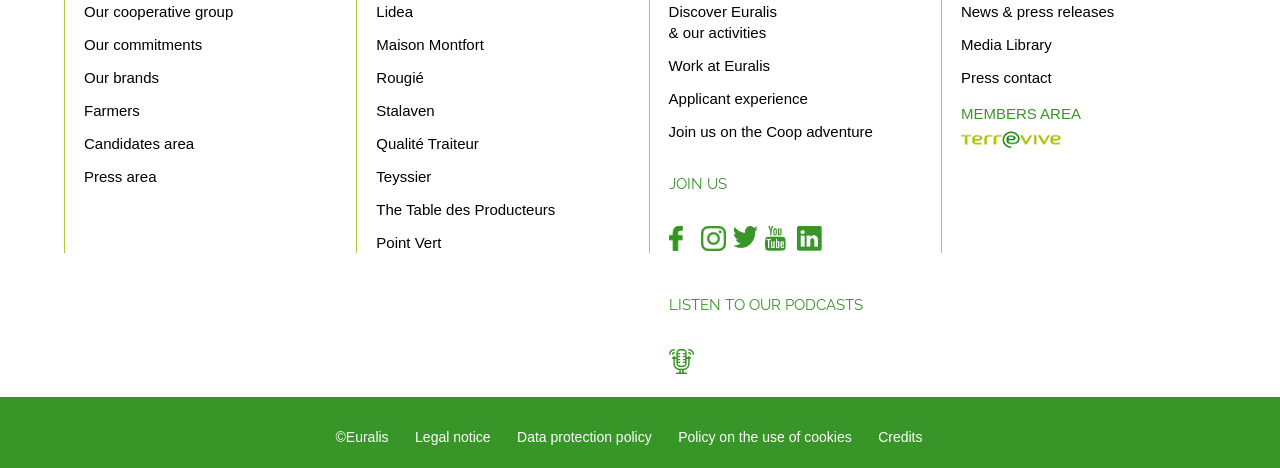Please determine the bounding box of the UI element that matches this description: Our cooperative group. The coordinates should be given as (top-left x, top-left y, bottom-right x, bottom-right y), with all values between 0 and 1.

[0.066, 0.007, 0.182, 0.043]